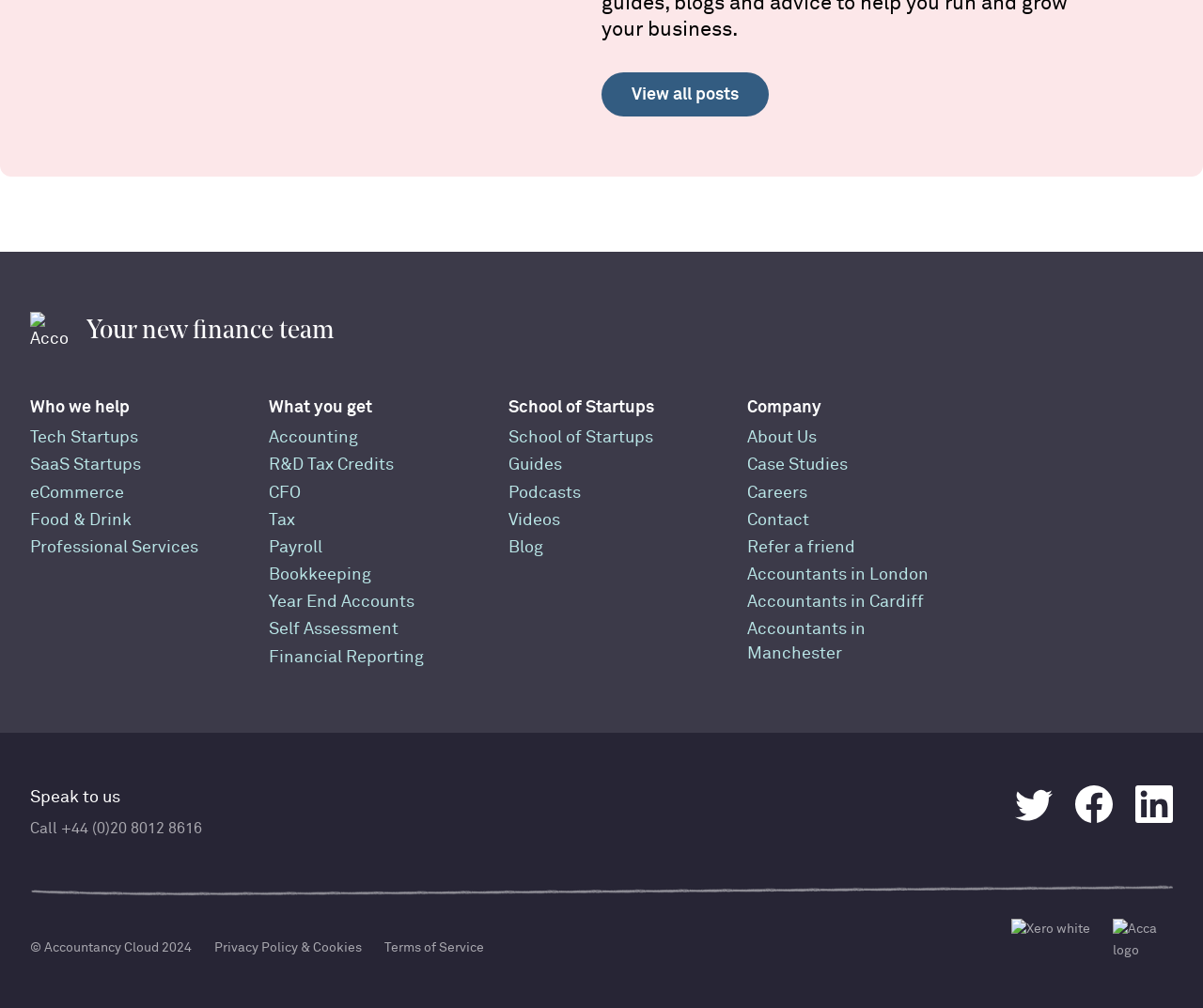Please mark the clickable region by giving the bounding box coordinates needed to complete this instruction: "Contact us".

[0.621, 0.504, 0.673, 0.527]